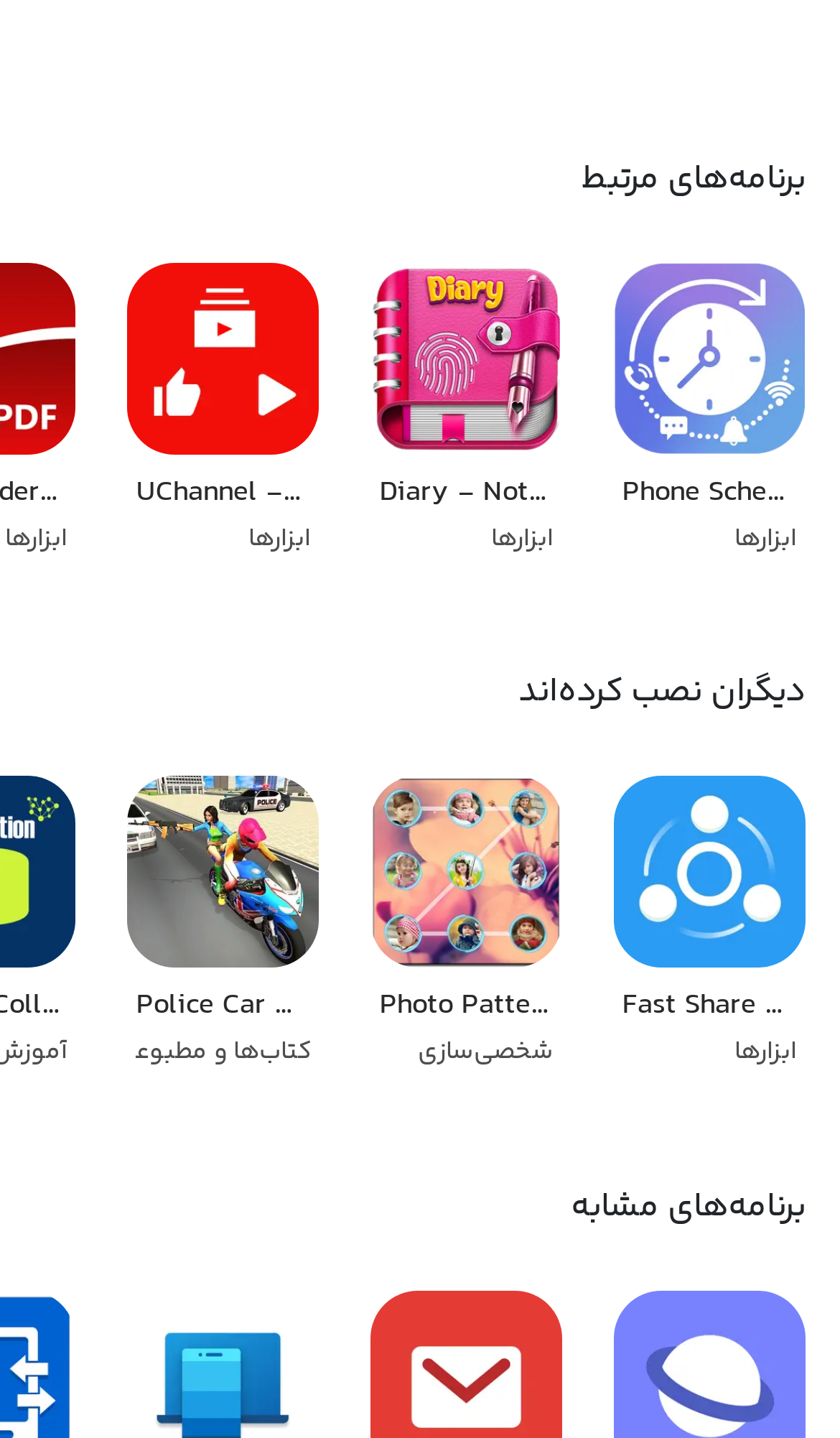What is the purpose of the Microphone permission?
Using the image as a reference, deliver a detailed and thorough answer to the question.

According to the webpage, the Microphone permission is used to record and send the audio from a phone to a computer or tablet while using Smart View.